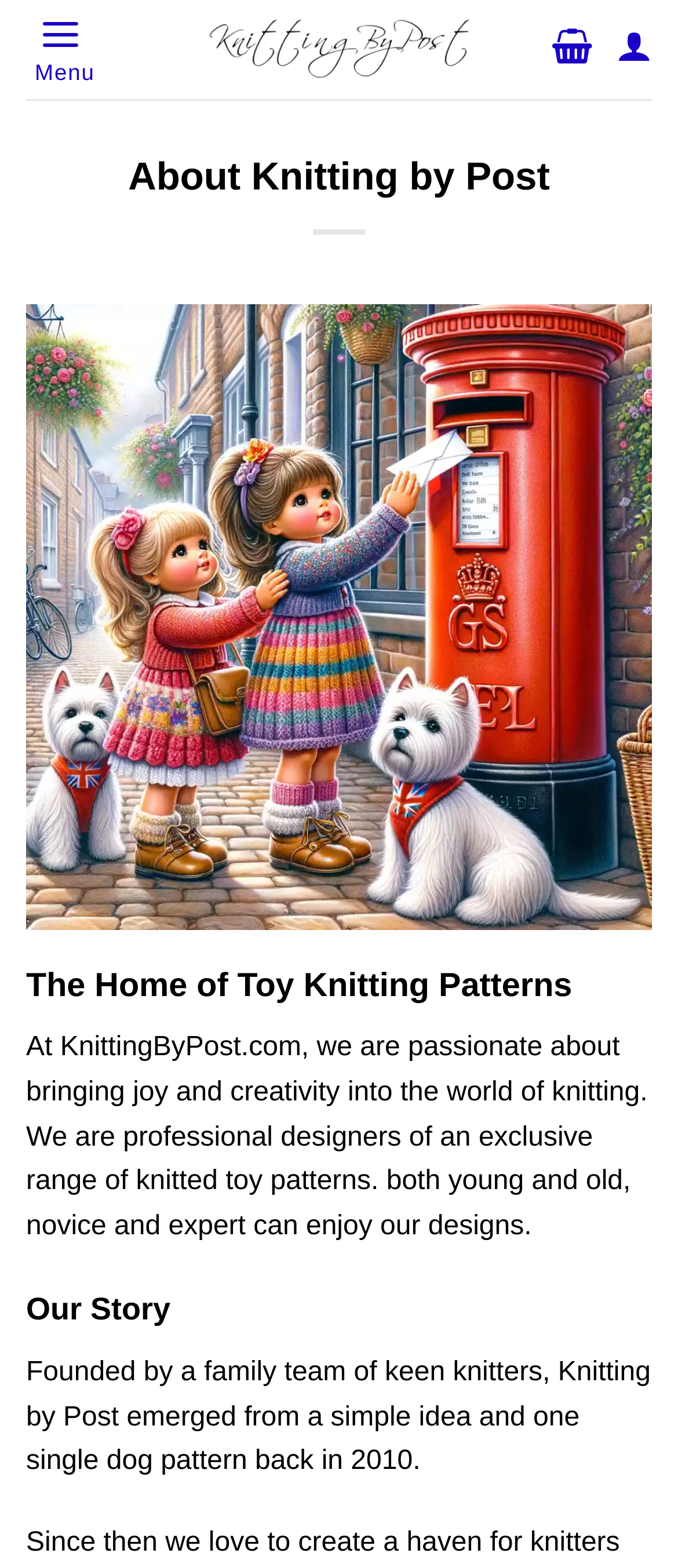What is the name of the website?
Refer to the image and provide a one-word or short phrase answer.

Knitting by Post